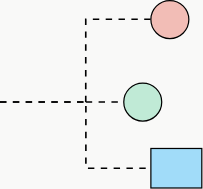Generate a detailed explanation of the scene depicted in the image.

The image depicts a simple and illustrative diagram showcasing two circular nodes and a rectangular box connected by dashed lines. The upper circle is colored in a light pink shade, while the lower circle is a soft green. The rectangular box at the bottom is filled with a light blue color. This visual representation likely signifies a flexible and customizable integration process, which aligns with the accompanying text discussing how various platforms can be interconnected. The diagram emphasizes ease of integration and adaptability, reinforcing the theme of user-friendly solutions for businesses.